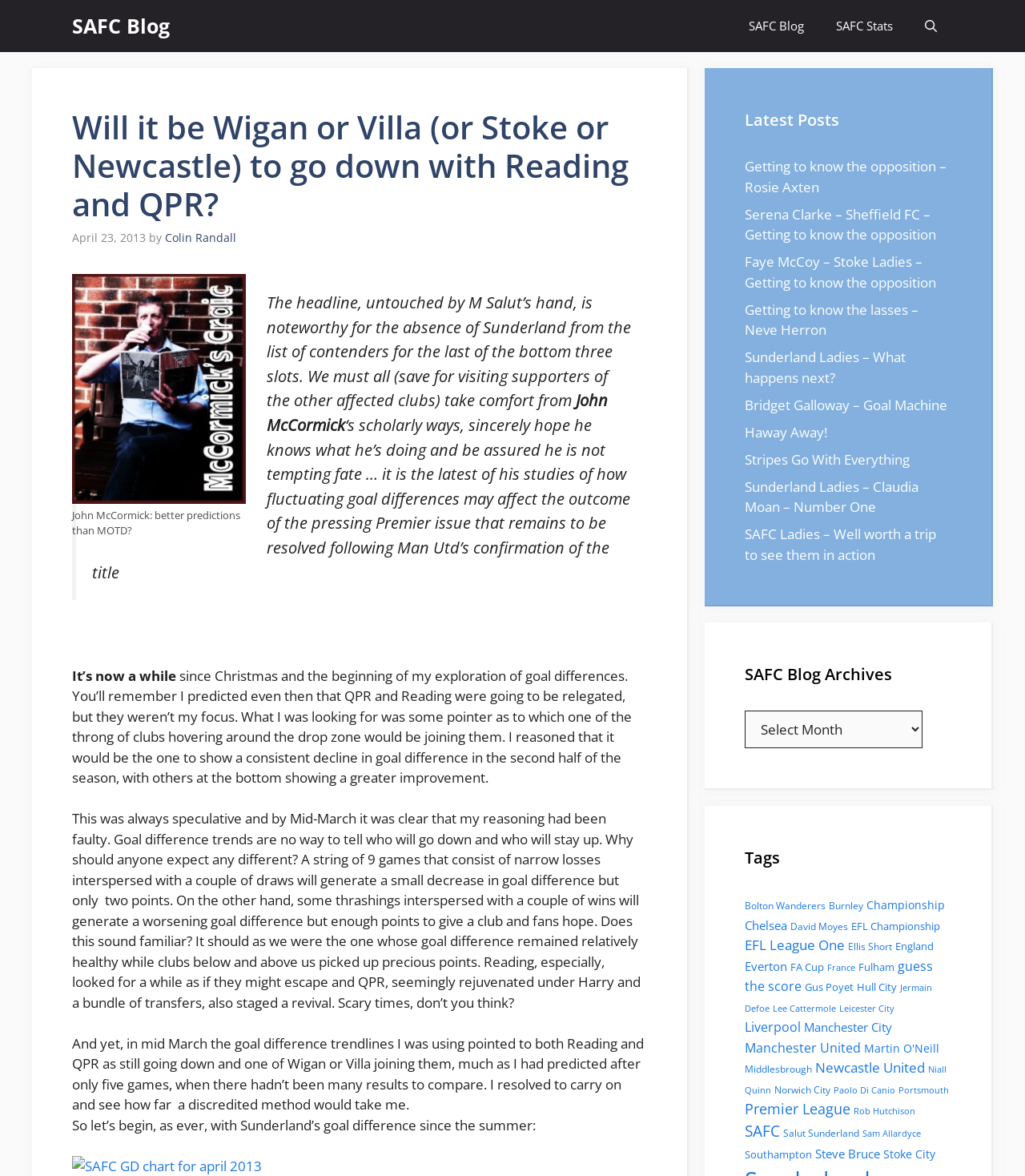How many items are in the 'SAFC' category?
Using the visual information, reply with a single word or short phrase.

401 items